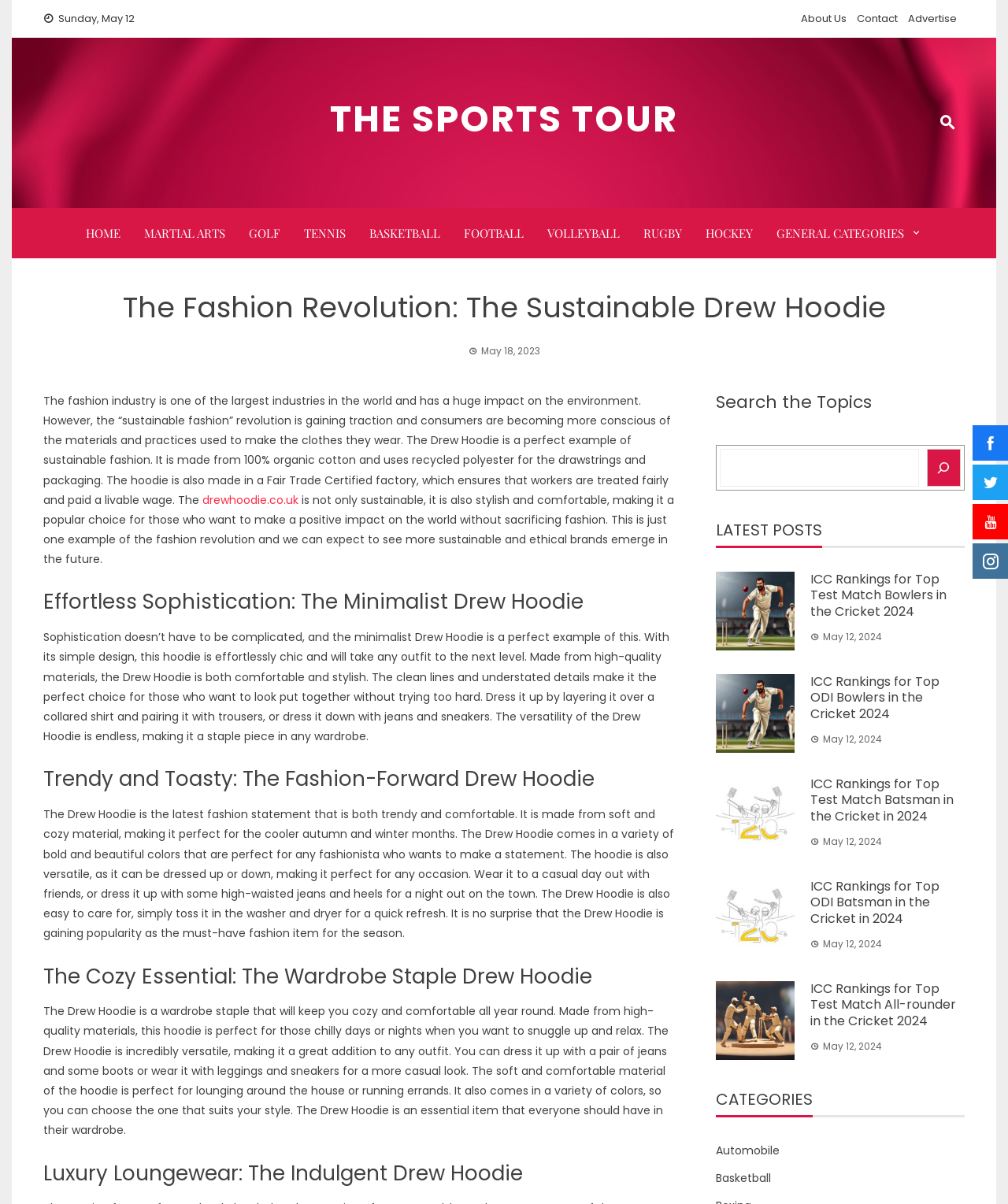Provide your answer in one word or a succinct phrase for the question: 
What is the purpose of the Drew Hoodie?

To make a positive impact on the world